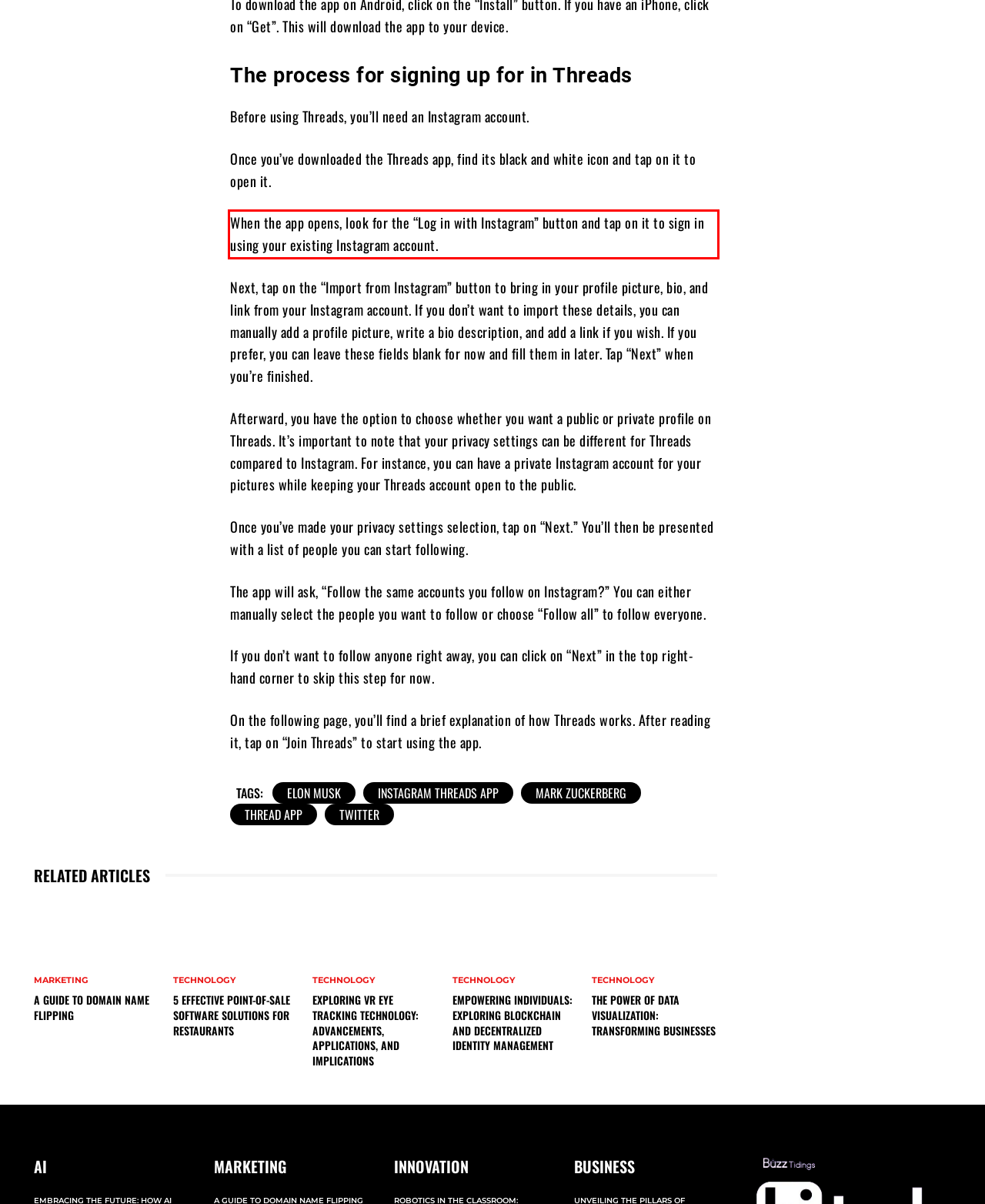Analyze the screenshot of the webpage that features a red bounding box and recognize the text content enclosed within this red bounding box.

When the app opens, look for the “Log in with Instagram” button and tap on it to sign in using your existing Instagram account.